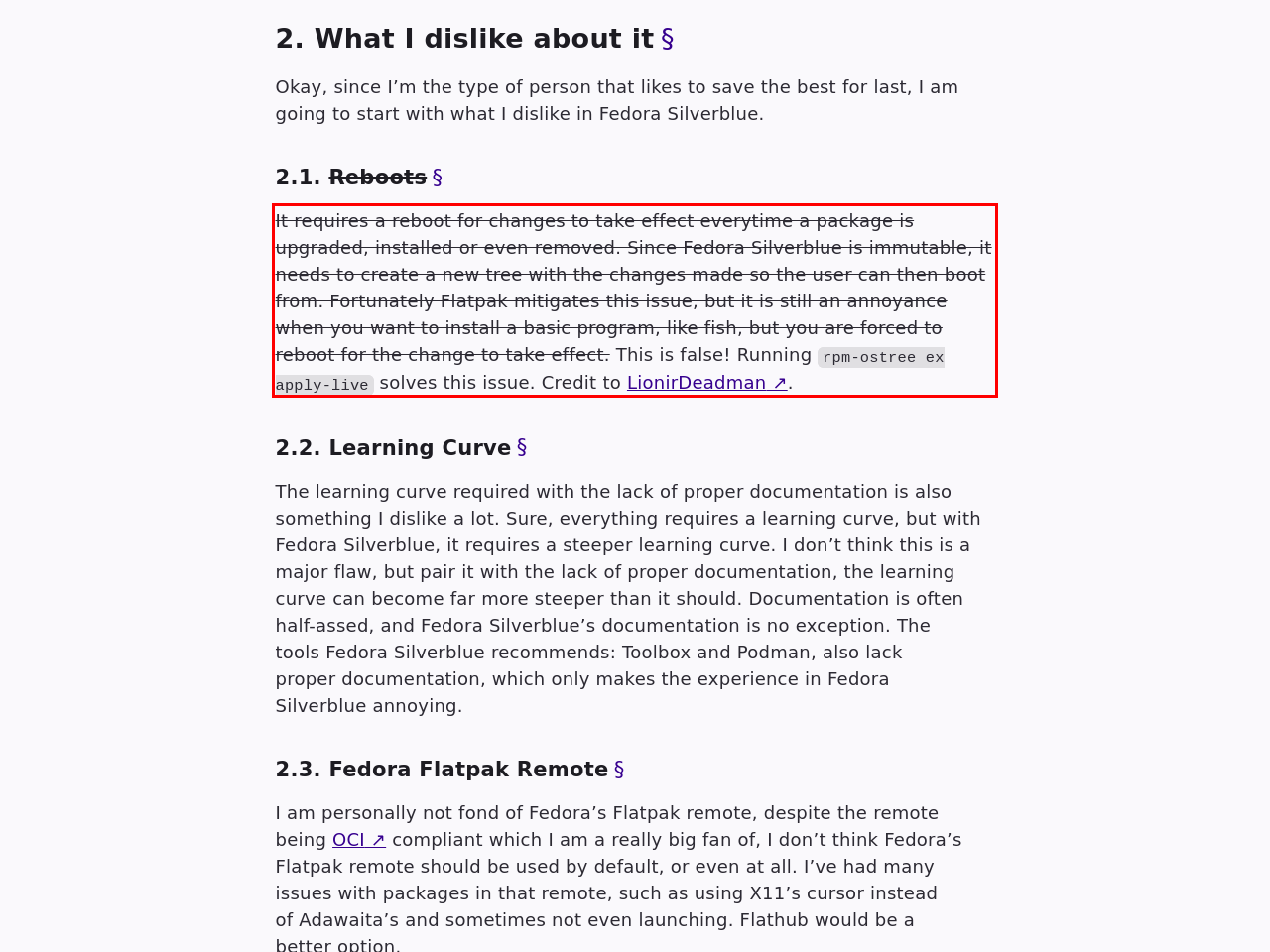In the given screenshot, locate the red bounding box and extract the text content from within it.

It requires a reboot for changes to take effect everytime a package is upgraded, installed or even removed. Since Fedora Silverblue is immutable, it needs to create a new tree with the changes made so the user can then boot from. Fortunately Flatpak mitigates this issue, but it is still an annoyance when you want to install a basic program, like fish, but you are forced to reboot for the change to take effect. This is false! Running rpm-ostree ex apply-live solves this issue. Credit to LionirDeadman.